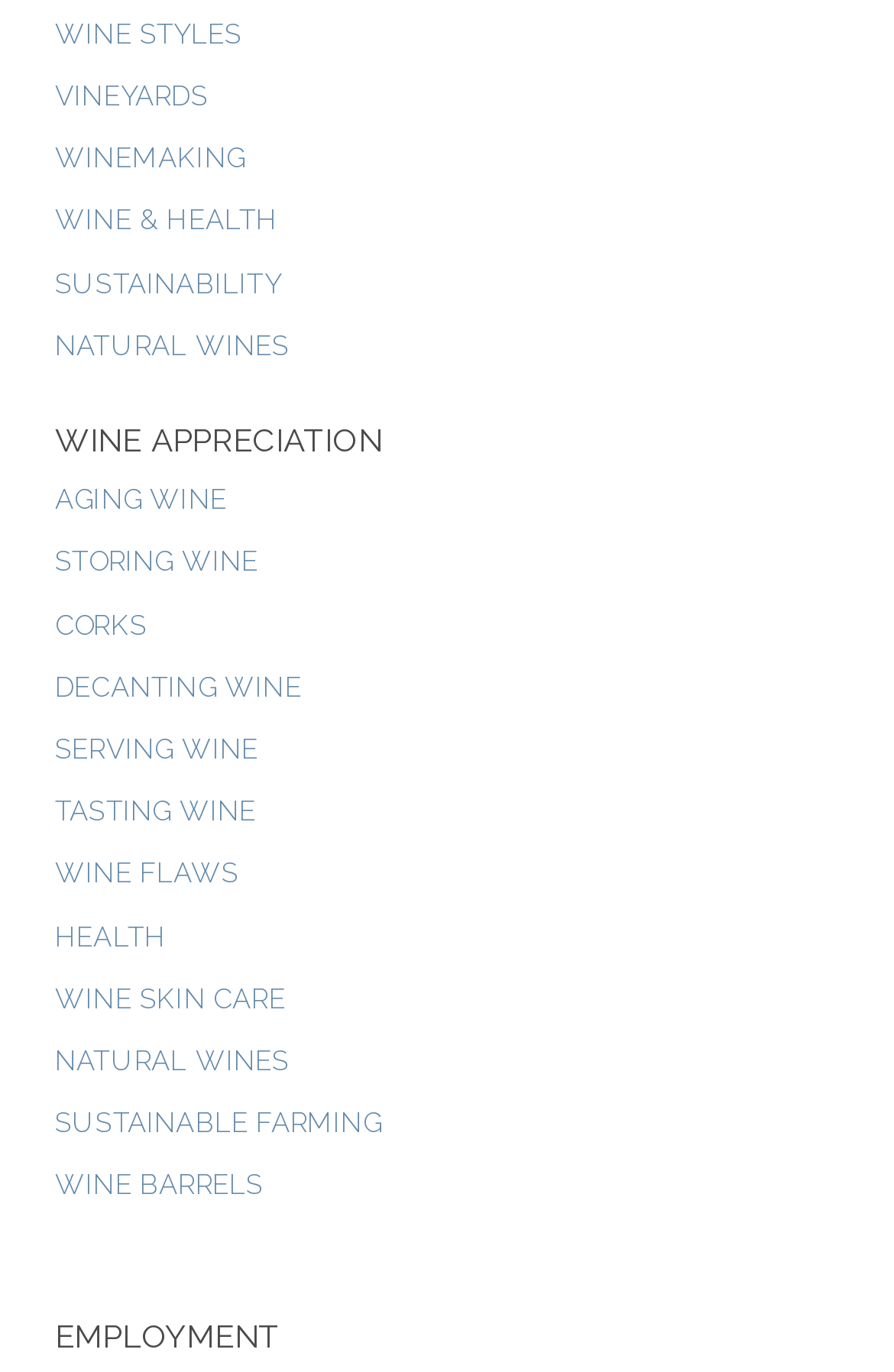How many categories are there in the top menu?
Based on the screenshot, give a detailed explanation to answer the question.

I examined the top menu and found six categories: 'WINE STYLES', 'VINEYARDS', 'WINEMAKING', 'WINE & HEALTH', 'SUSTAINABILITY', and 'NATURAL WINES'.